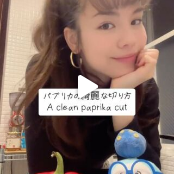Please examine the image and answer the question with a detailed explanation:
What is the focus of the woman's demonstration?

The caption highlights the focus of the woman's demonstration as 'A clean paprika cut', which is also mentioned in both Japanese and English, indicating that the main purpose of the demonstration is to show how to cut paprika cleanly.